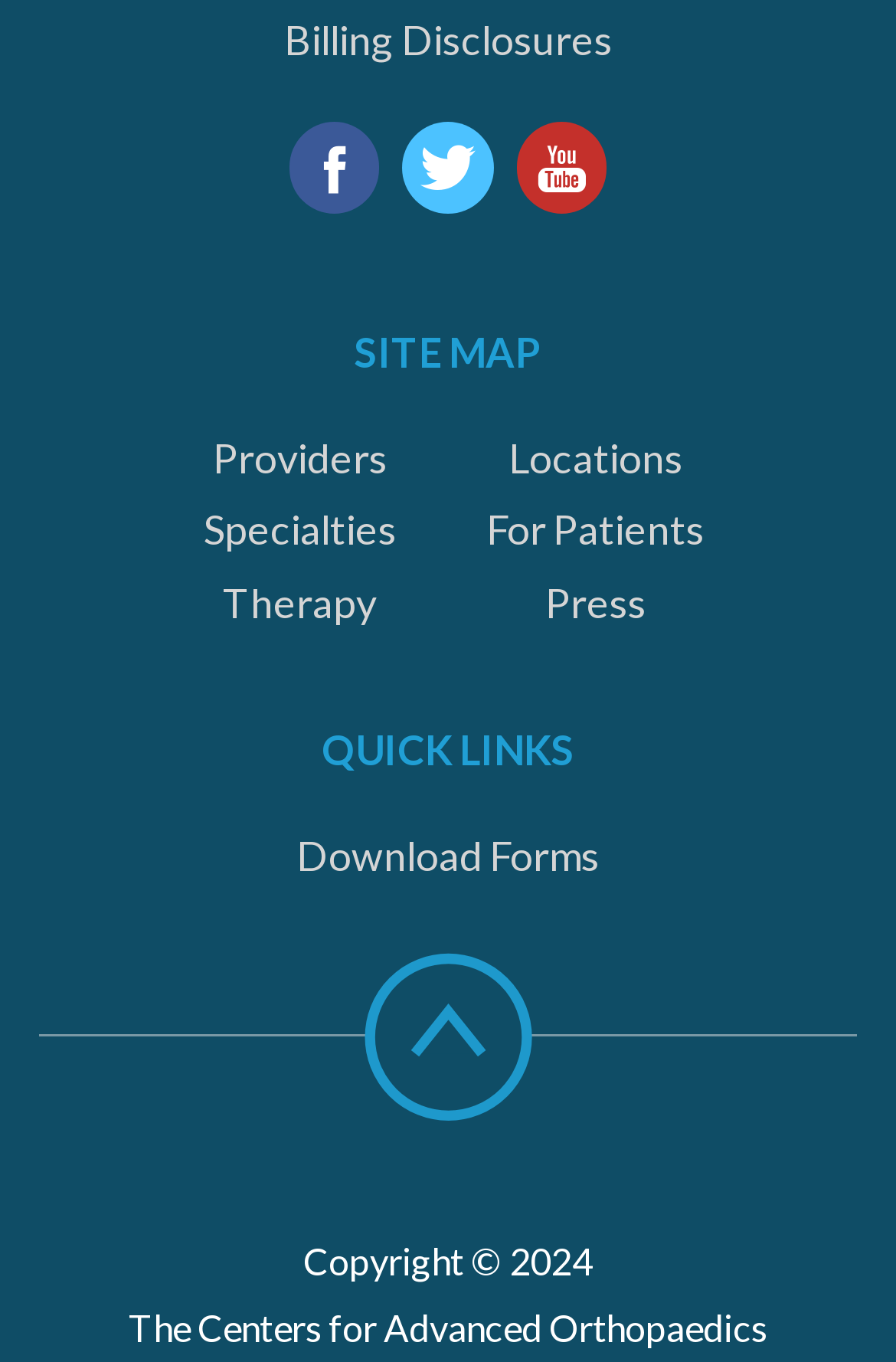What is the name of the organization?
Please give a well-detailed answer to the question.

I found the answer by looking at the bottom of the webpage, where the copyright information is usually located. The text 'The Centers for Advanced Orthopaedics' is present, which suggests that it is the name of the organization.